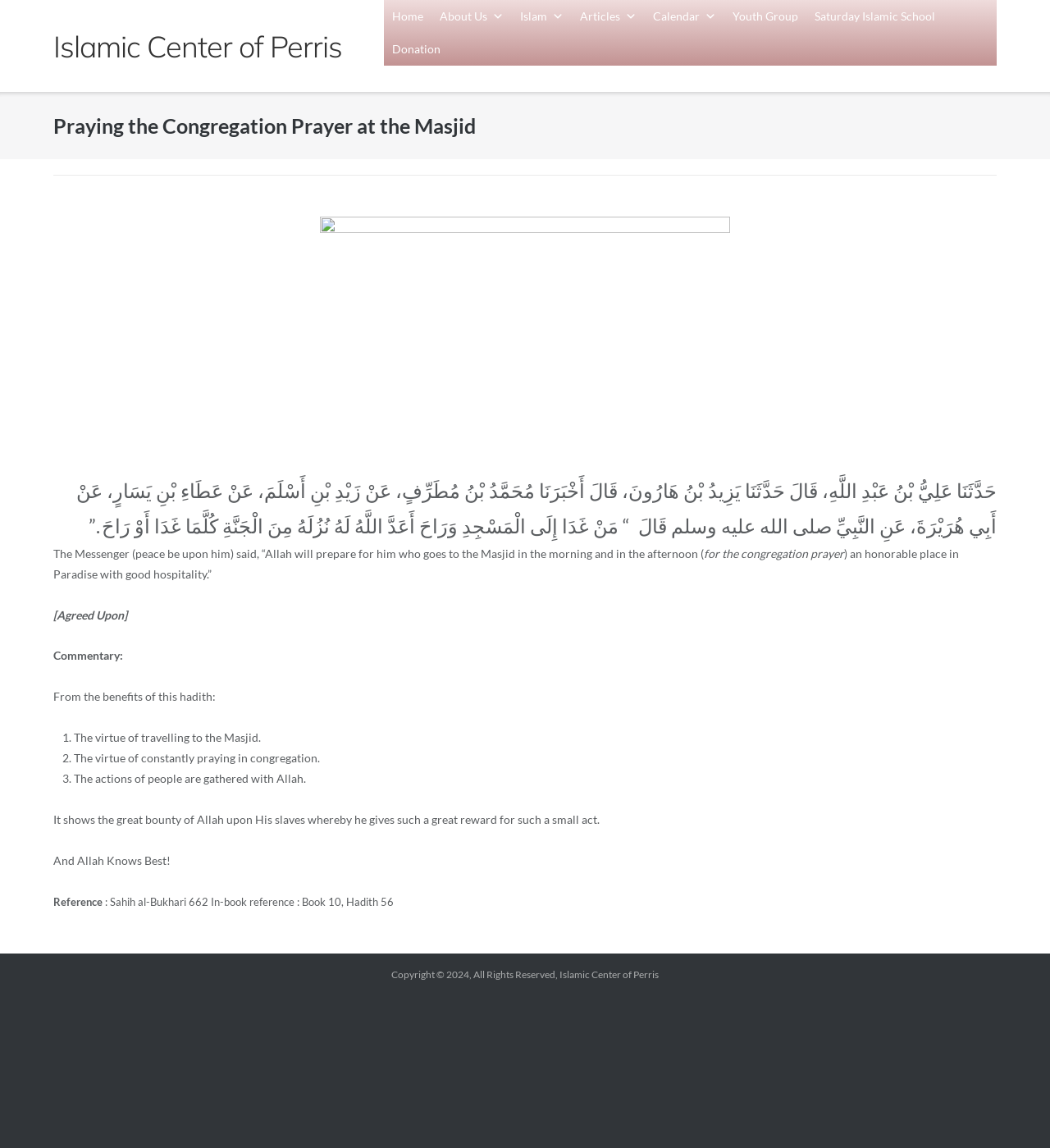Respond to the following question with a brief word or phrase:
How many links are in the top navigation menu?

7